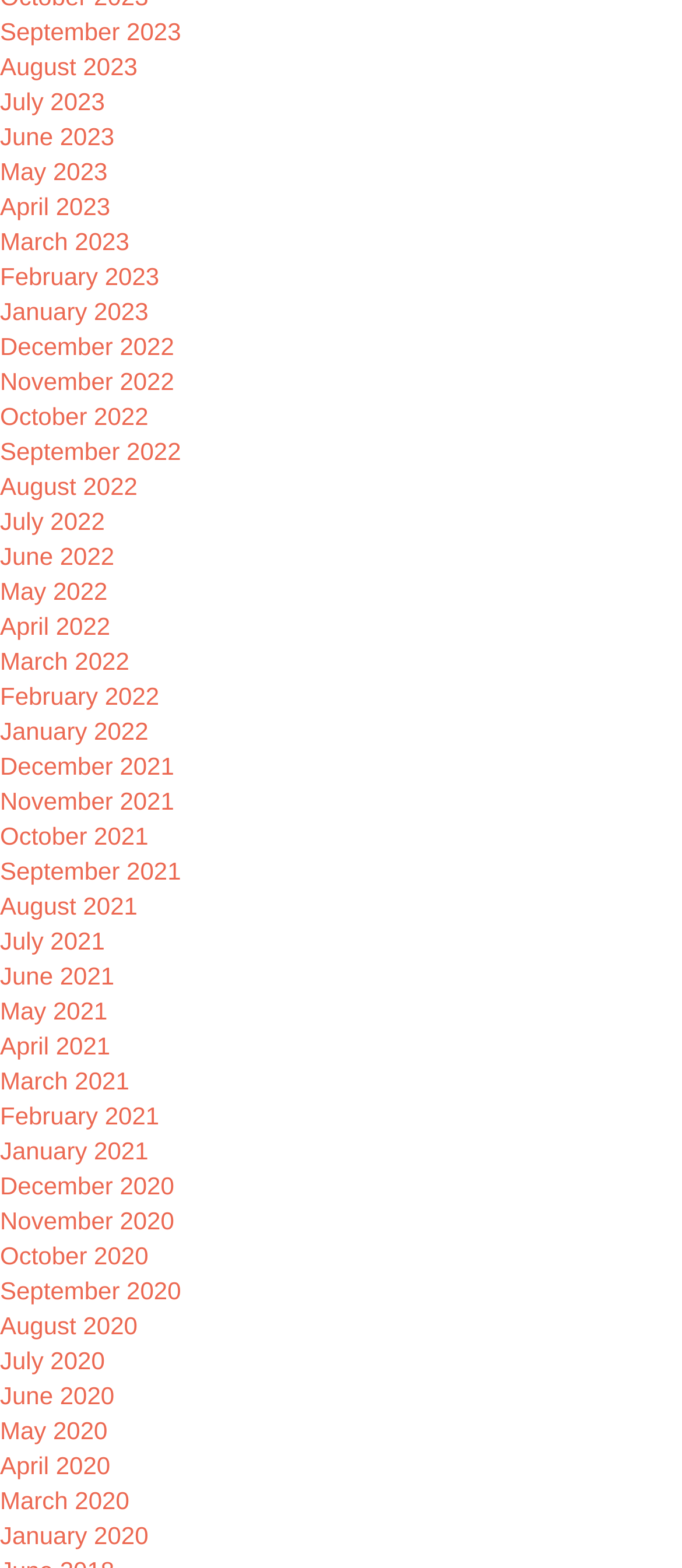Could you determine the bounding box coordinates of the clickable element to complete the instruction: "View August 2022"? Provide the coordinates as four float numbers between 0 and 1, i.e., [left, top, right, bottom].

[0.0, 0.301, 0.202, 0.319]